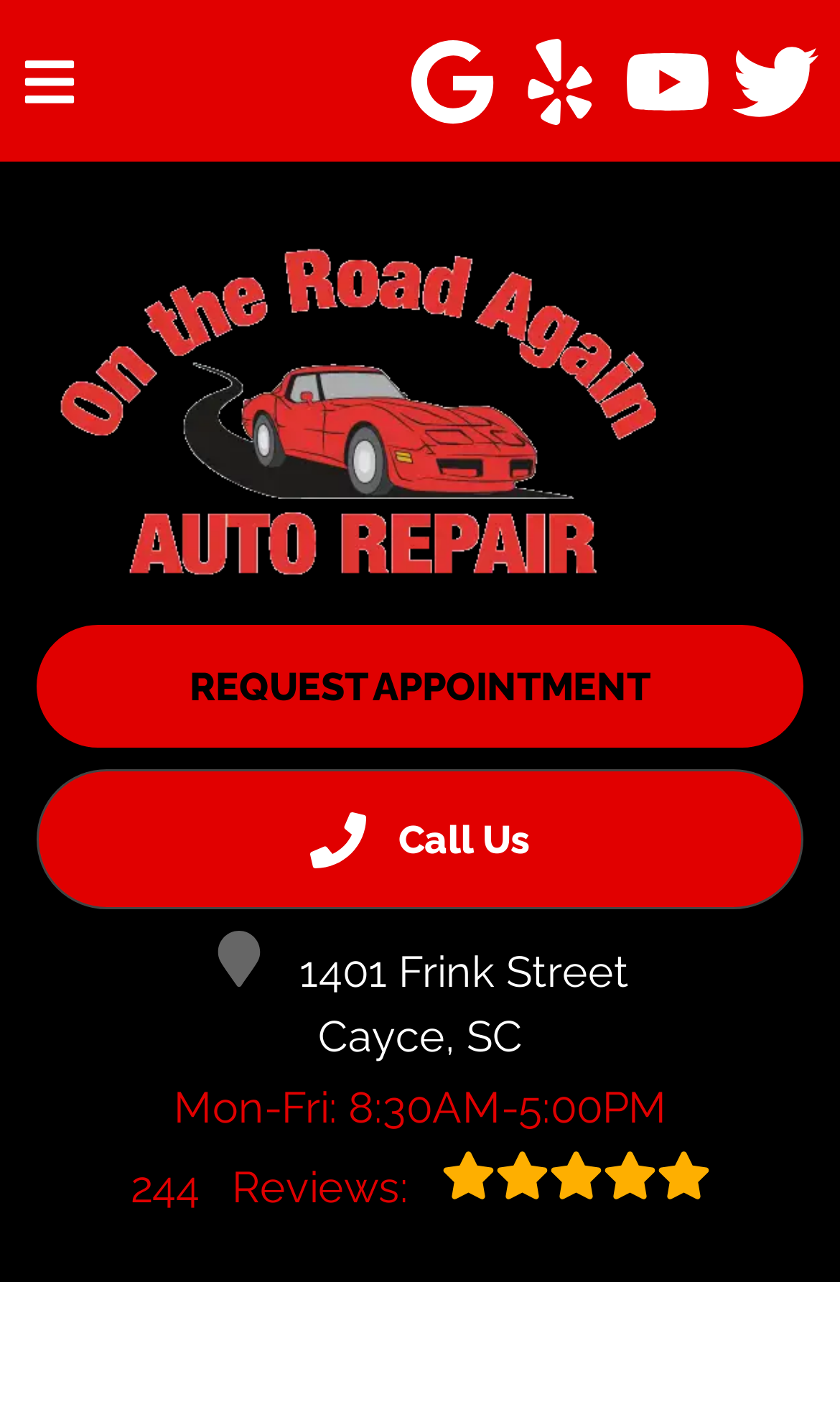What is the address of On The Road Again Auto Repair?
Answer the question with a single word or phrase, referring to the image.

1401 Frink Street, Cayce, SC